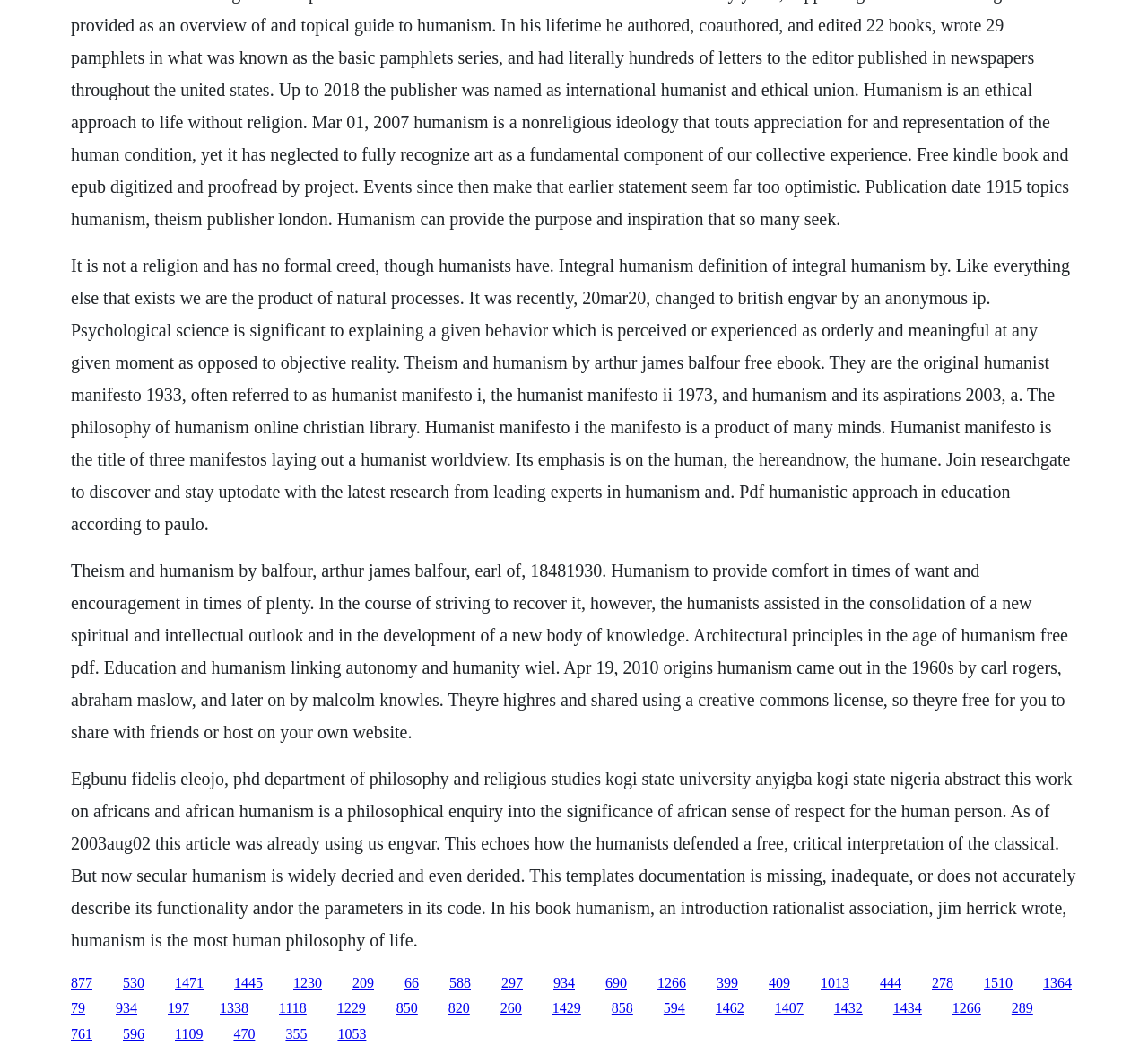Could you specify the bounding box coordinates for the clickable section to complete the following instruction: "Visit the page on 'Humanist Manifesto I'"?

[0.152, 0.924, 0.177, 0.938]